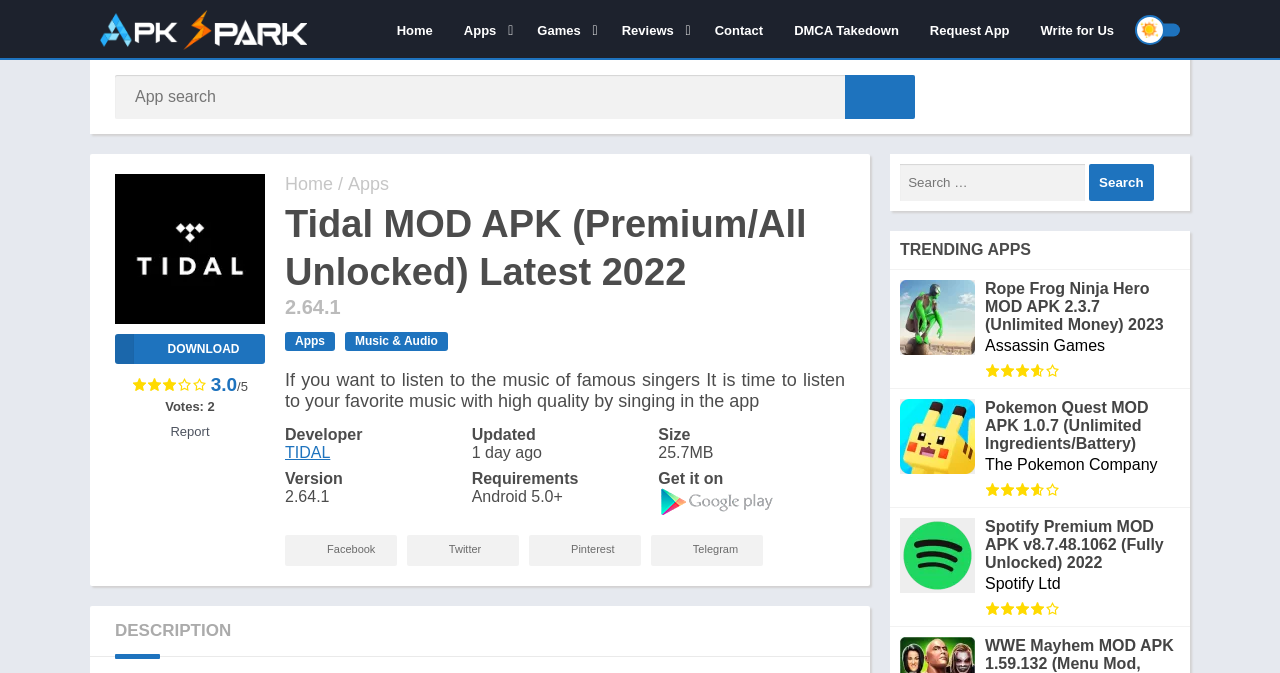Please identify the bounding box coordinates of the element's region that needs to be clicked to fulfill the following instruction: "Download Tidal MOD APK". The bounding box coordinates should consist of four float numbers between 0 and 1, i.e., [left, top, right, bottom].

[0.09, 0.496, 0.207, 0.541]